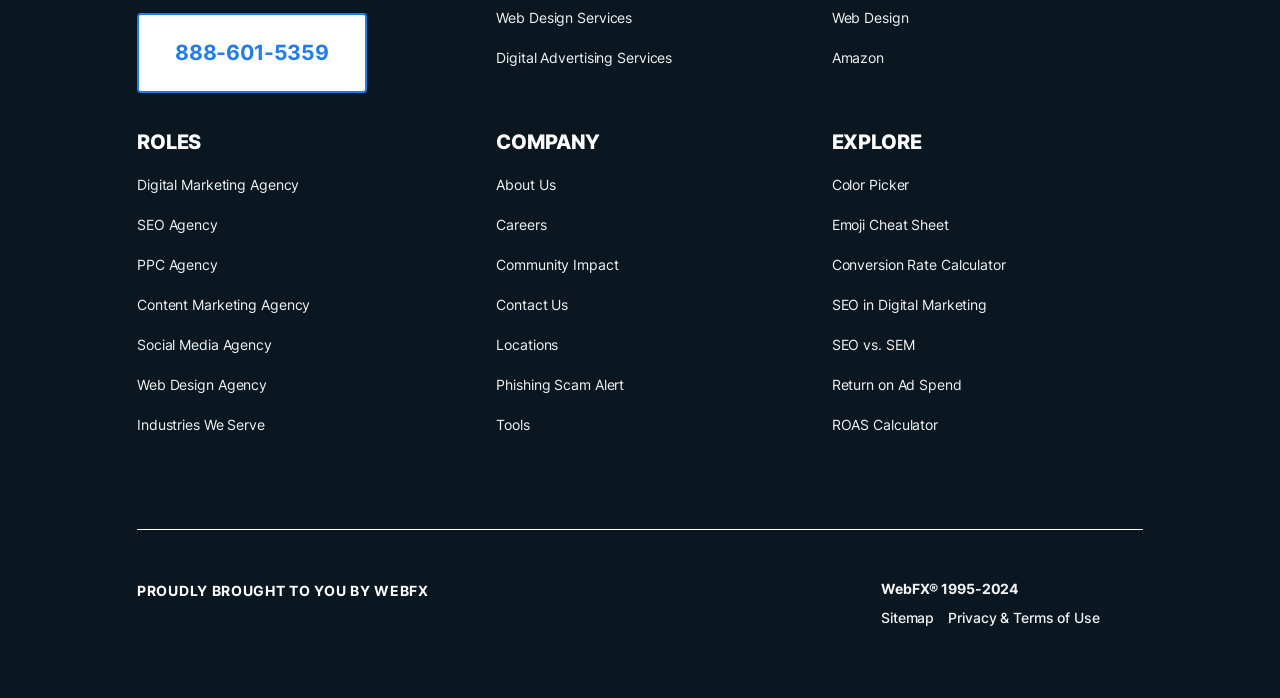Locate the bounding box coordinates of the area you need to click to fulfill this instruction: 'Learn about Web Design Services'. The coordinates must be in the form of four float numbers ranging from 0 to 1: [left, top, right, bottom].

[0.388, 0.009, 0.612, 0.043]